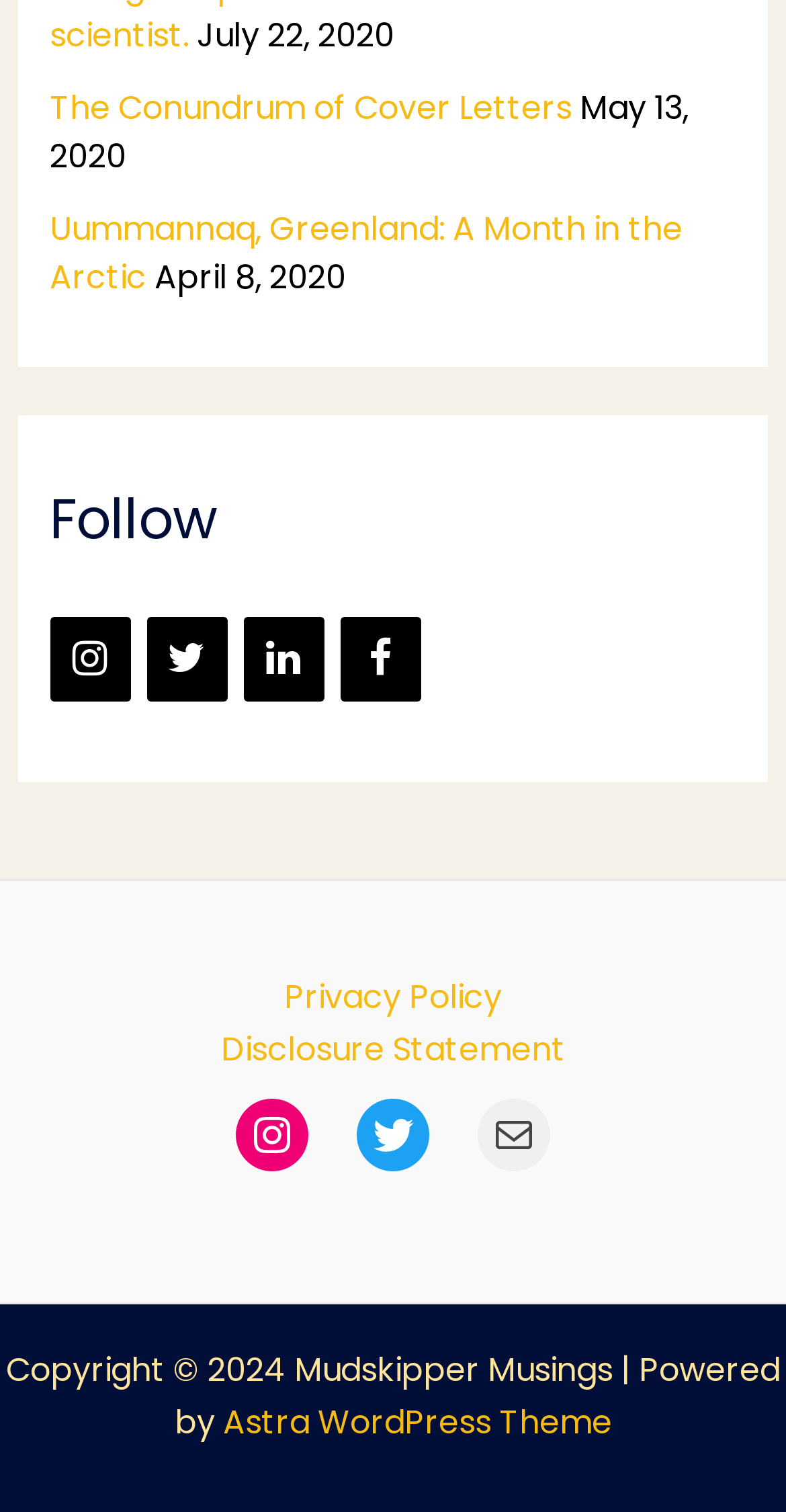Please give the bounding box coordinates of the area that should be clicked to fulfill the following instruction: "View the Privacy Policy". The coordinates should be in the format of four float numbers from 0 to 1, i.e., [left, top, right, bottom].

[0.31, 0.643, 0.69, 0.678]